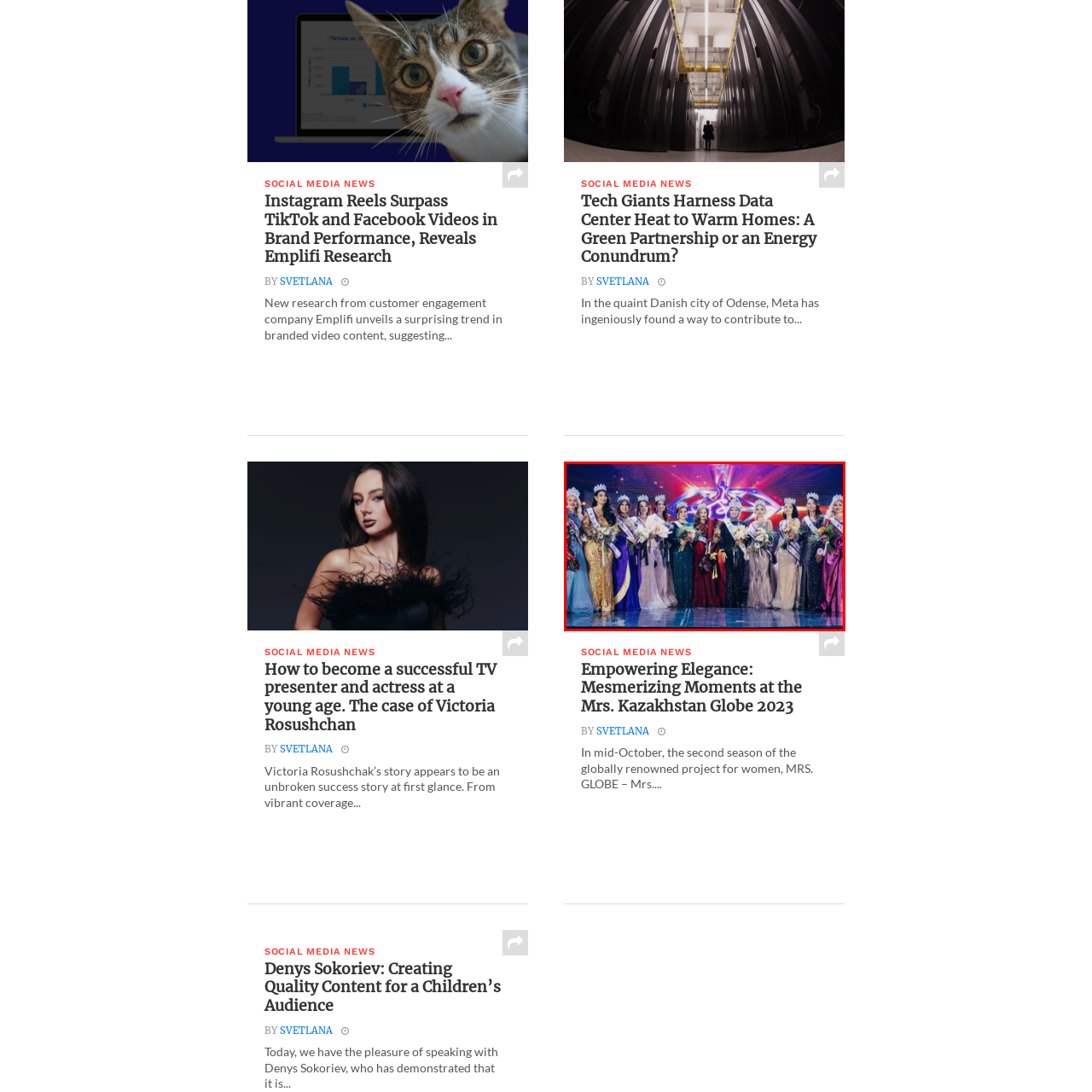Look at the area highlighted in the red box, What do the bouquets of flowers symbolize? Please provide an answer in a single word or phrase.

Achievement and celebration